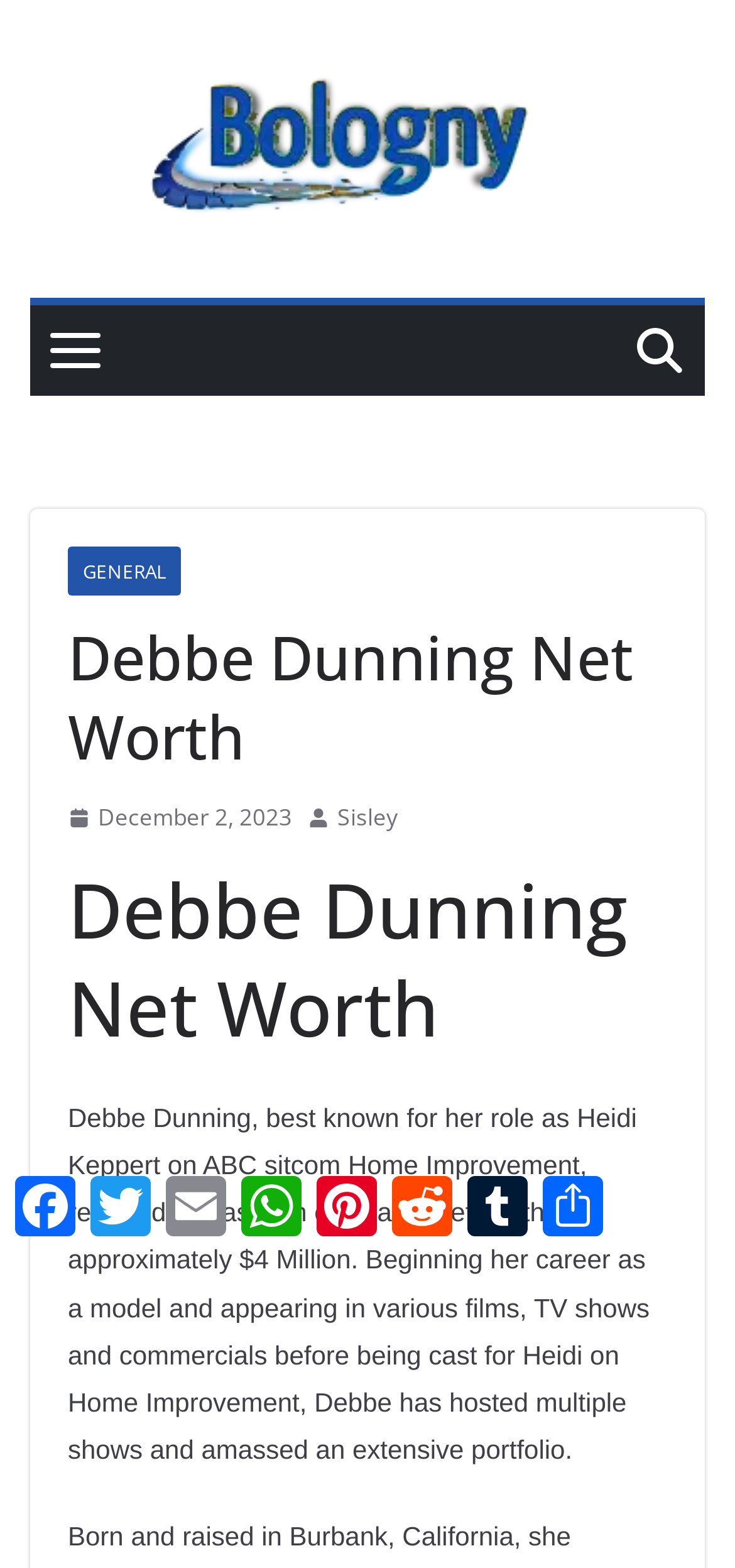Offer a detailed explanation of the webpage layout and contents.

The webpage is about Debbe Dunning's net worth, with a focus on her career and estimated wealth. At the top, there is a link to "Bologny" accompanied by an image, which takes up most of the top section. Below this, there is a smaller image on the left side, followed by a link to "GENERAL" and a header that reads "Debbe Dunning Net Worth". 

To the right of the header, there is a link to "December 2, 2023" accompanied by a small image and a time indicator. Further to the right, there is another image. Below these elements, there is a link to "Sisley". 

The main content of the page is a heading that repeats the title "Debbe Dunning Net Worth", followed by a block of text that summarizes Debbe's career and net worth. This text is positioned in the middle of the page, spanning most of its width. 

At the bottom of the page, there are several social media links, including Facebook, Twitter, Email, WhatsApp, Pinterest, Reddit, Tumblr, and Share, arranged horizontally from left to right.